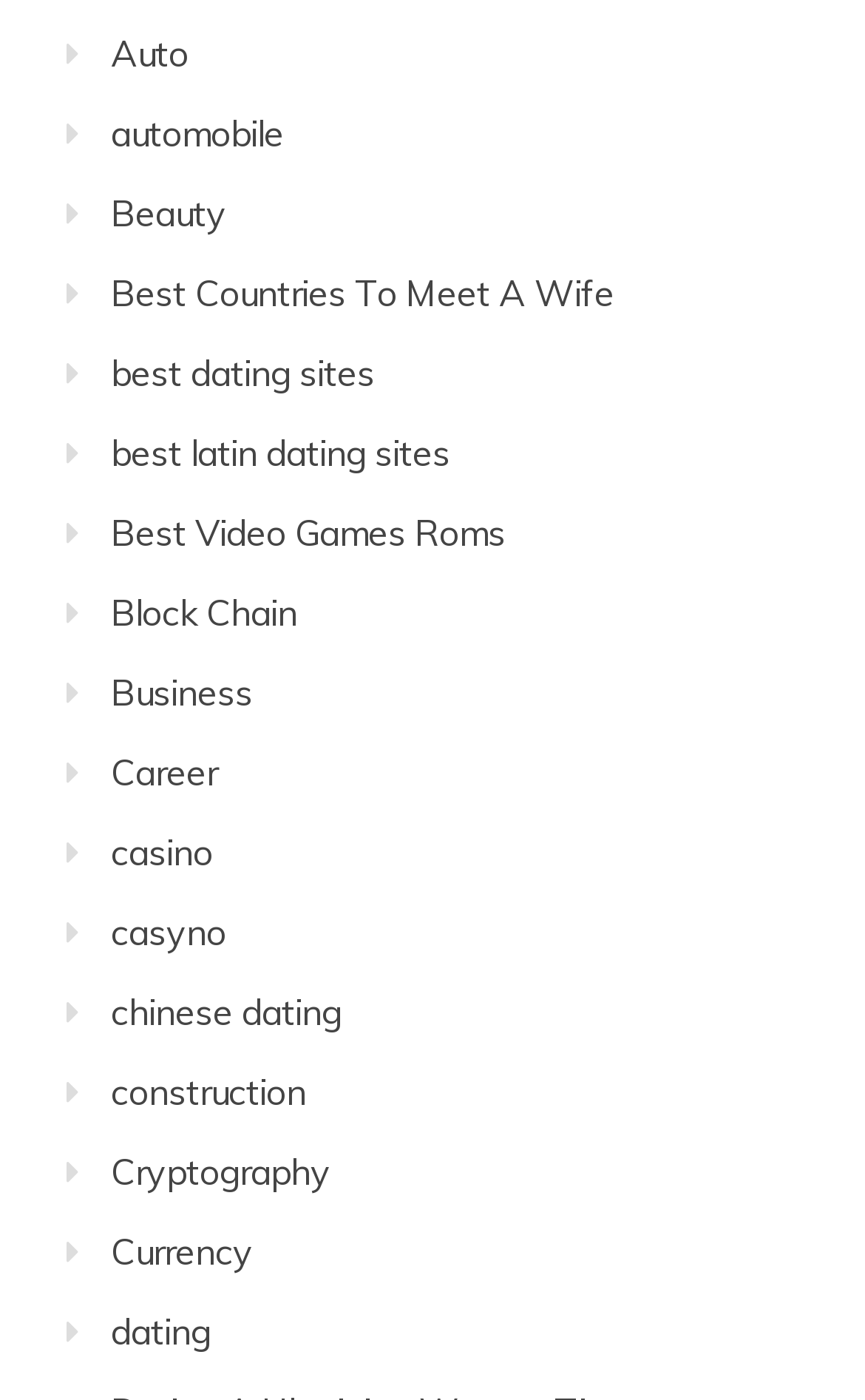Find the bounding box coordinates of the clickable region needed to perform the following instruction: "explore 'Cryptography' topic". The coordinates should be provided as four float numbers between 0 and 1, i.e., [left, top, right, bottom].

[0.128, 0.821, 0.382, 0.853]